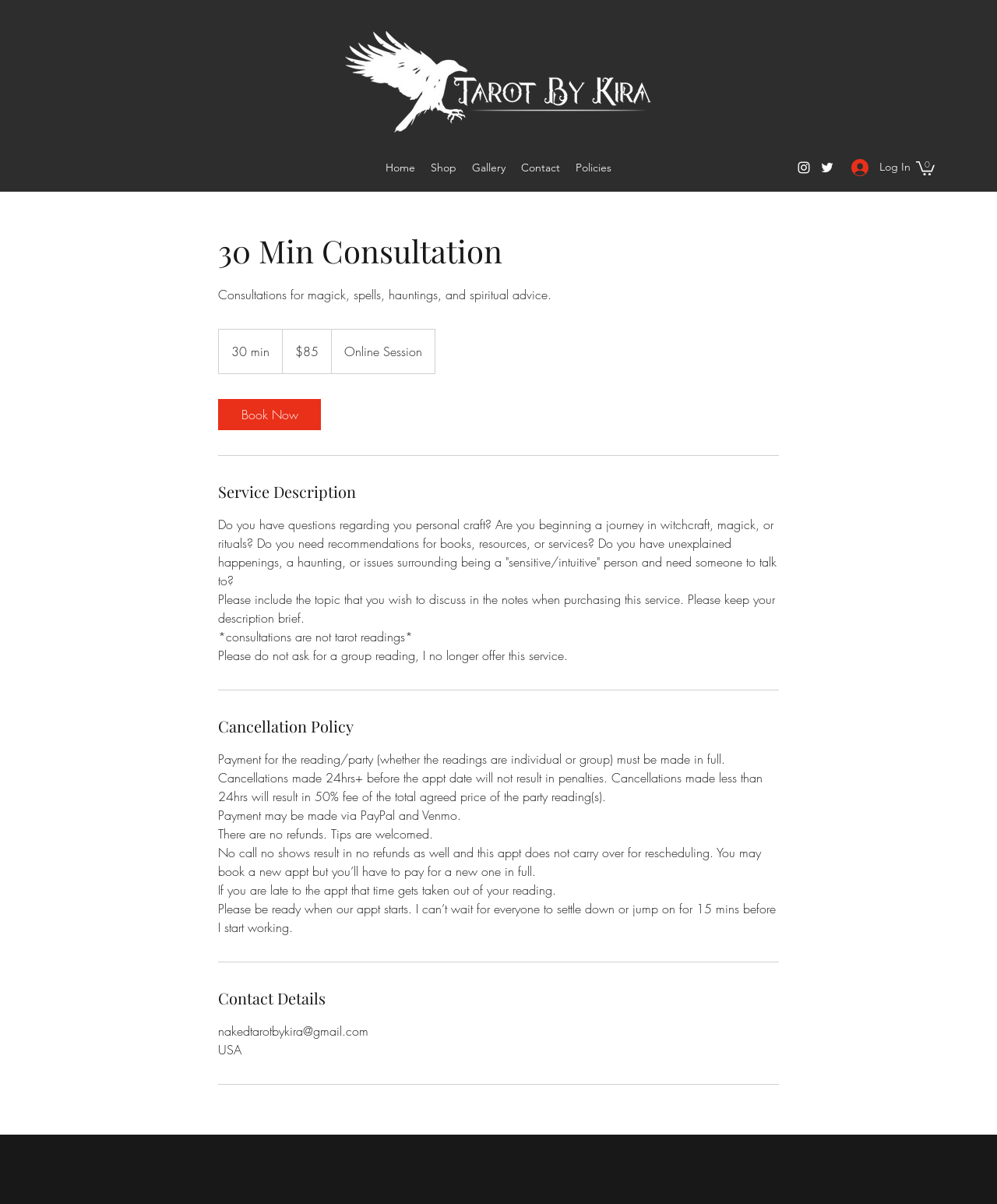Find the bounding box coordinates for the element described here: "Book Now".

[0.219, 0.331, 0.322, 0.357]